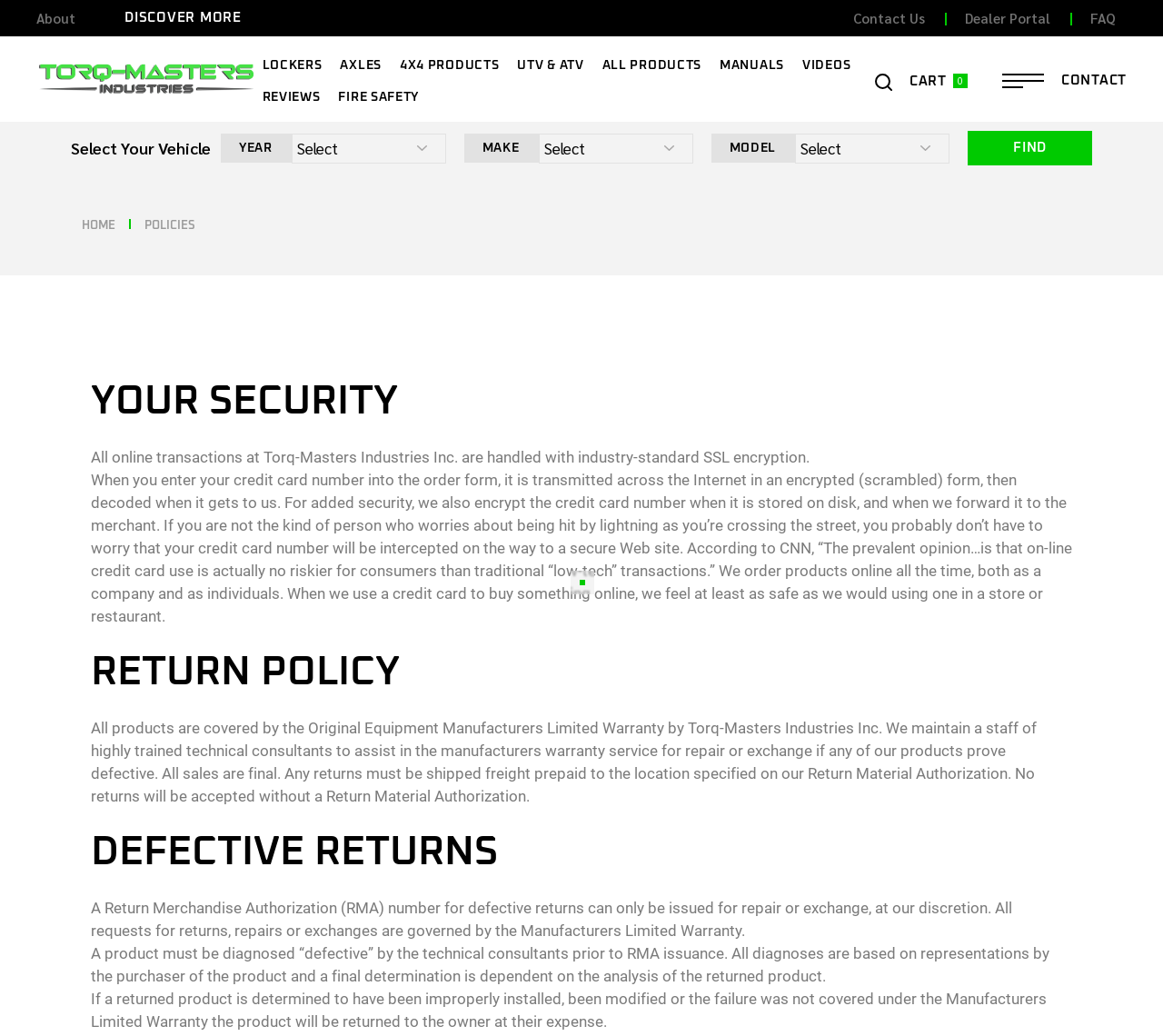Identify the bounding box coordinates of the clickable region necessary to fulfill the following instruction: "Click the 'HOME' link". The bounding box coordinates should be four float numbers between 0 and 1, i.e., [left, top, right, bottom].

[0.07, 0.212, 0.099, 0.224]